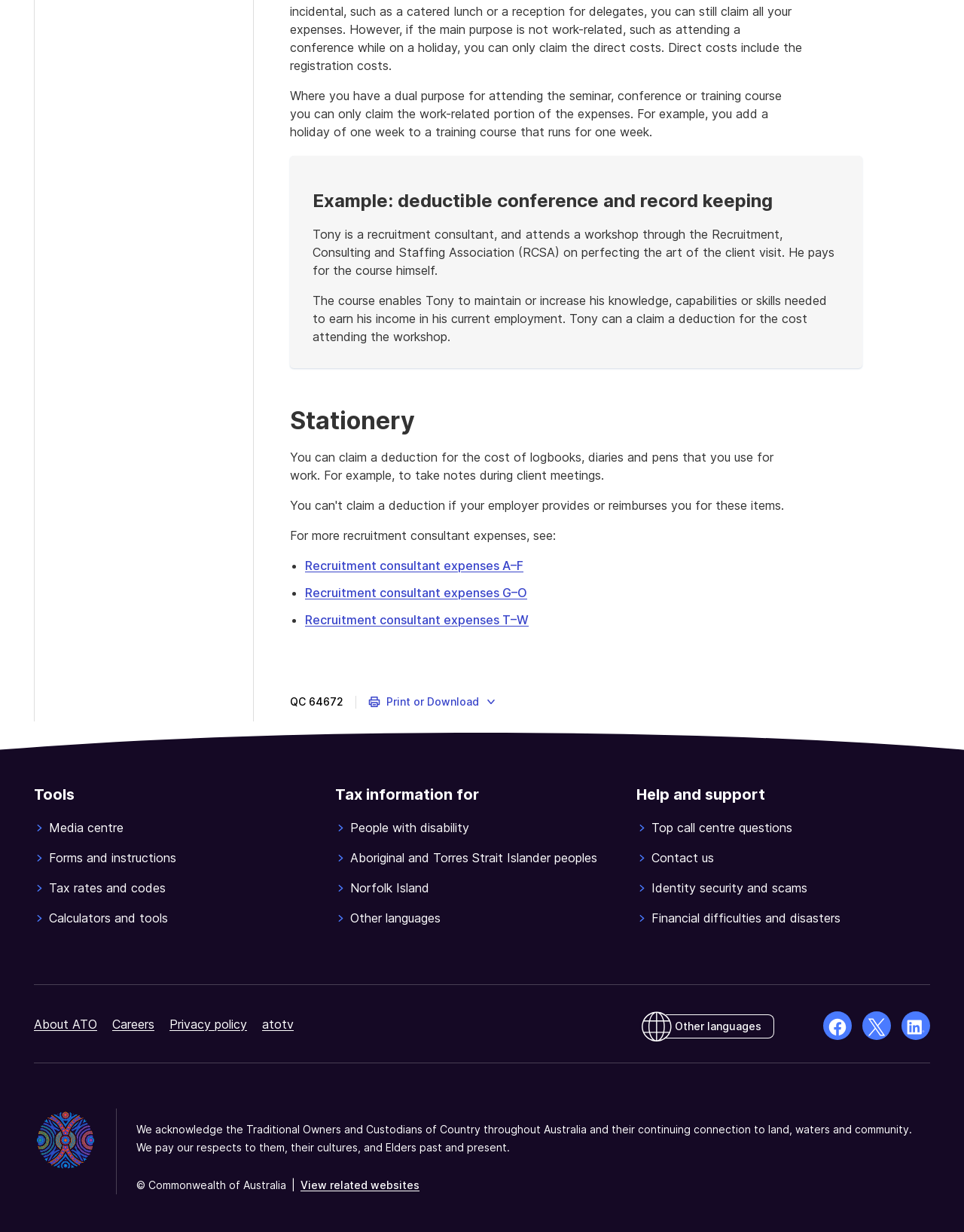Please specify the bounding box coordinates of the region to click in order to perform the following instruction: "Visit the 'Recruitment consultant expenses A–F' page".

[0.316, 0.481, 0.543, 0.493]